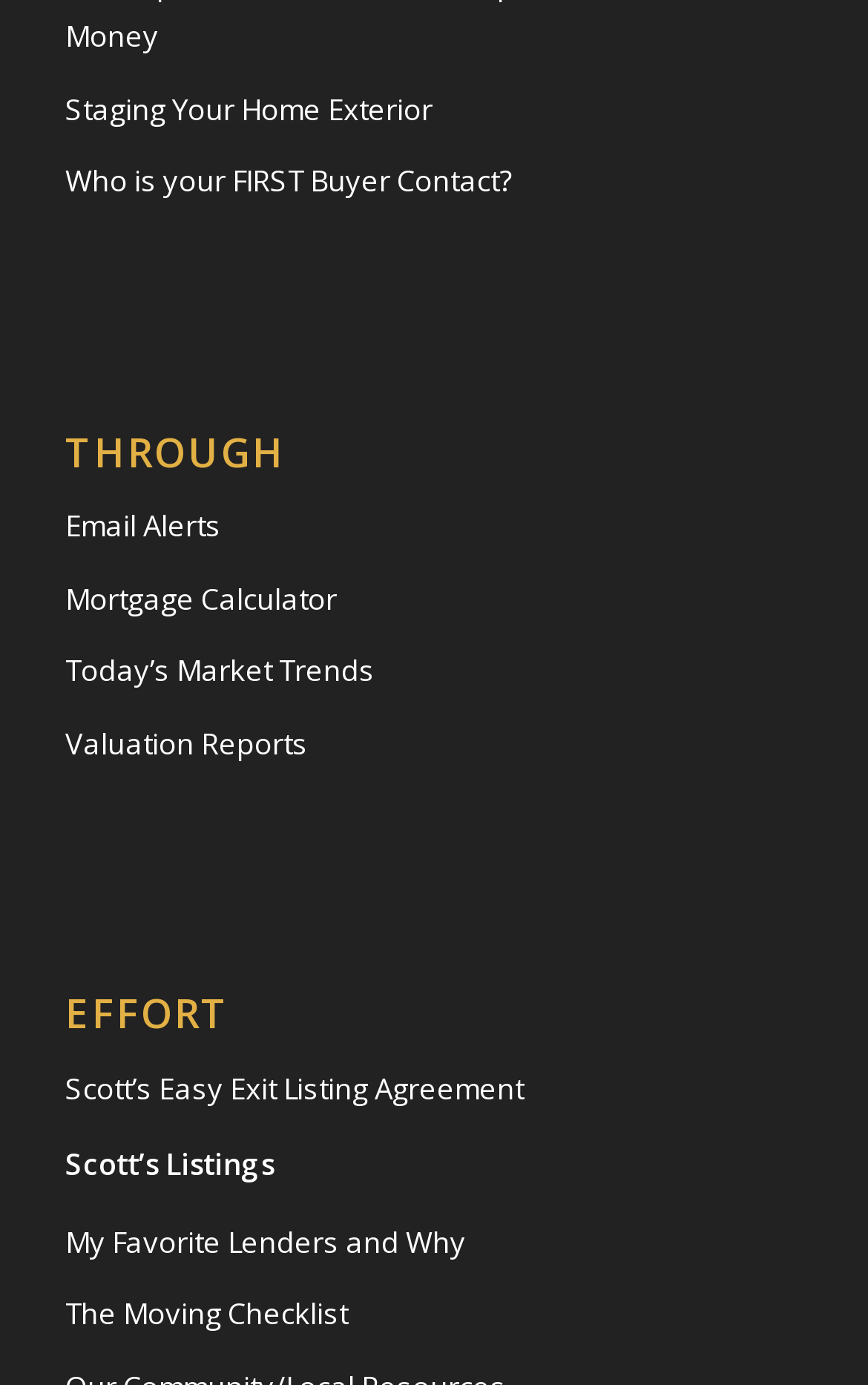Locate the bounding box of the UI element with the following description: "Scott’s Listings".

[0.075, 0.814, 0.925, 0.872]